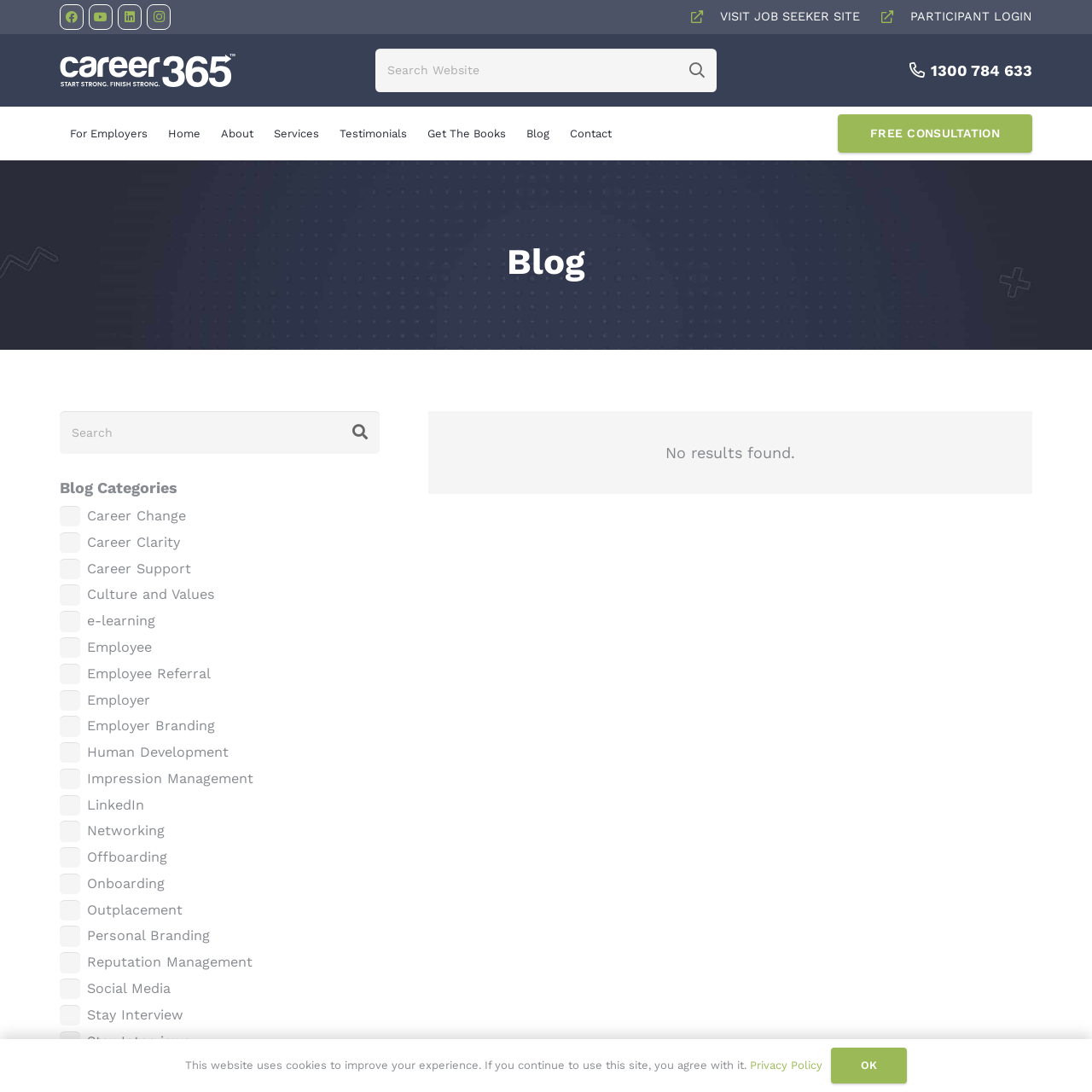Please specify the bounding box coordinates of the clickable region necessary for completing the following instruction: "Read the blog". The coordinates must consist of four float numbers between 0 and 1, i.e., [left, top, right, bottom].

[0.055, 0.196, 0.945, 0.263]